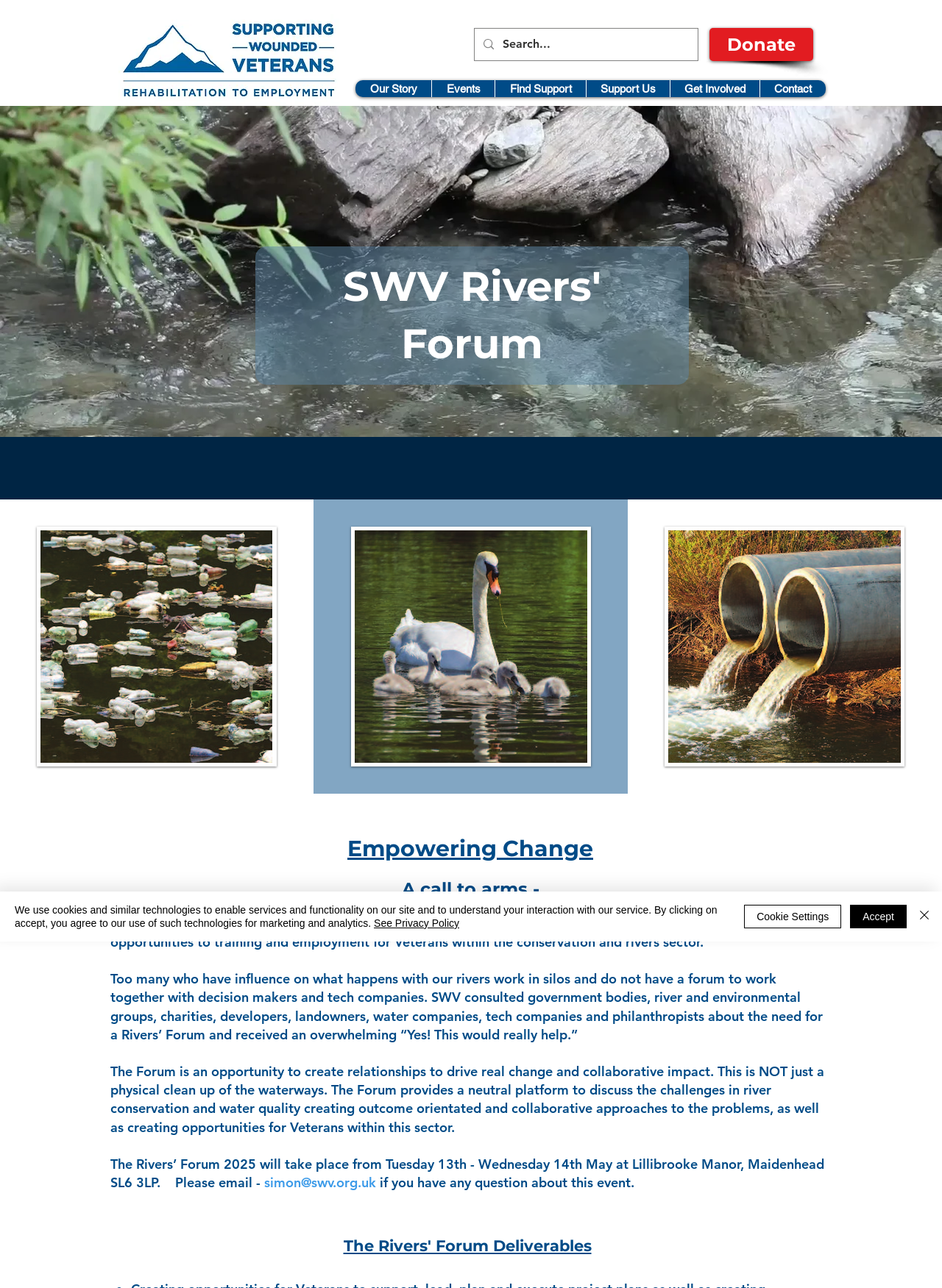What is the date of the Rivers' Forum 2025?
Please look at the screenshot and answer in one word or a short phrase.

13th-14th May